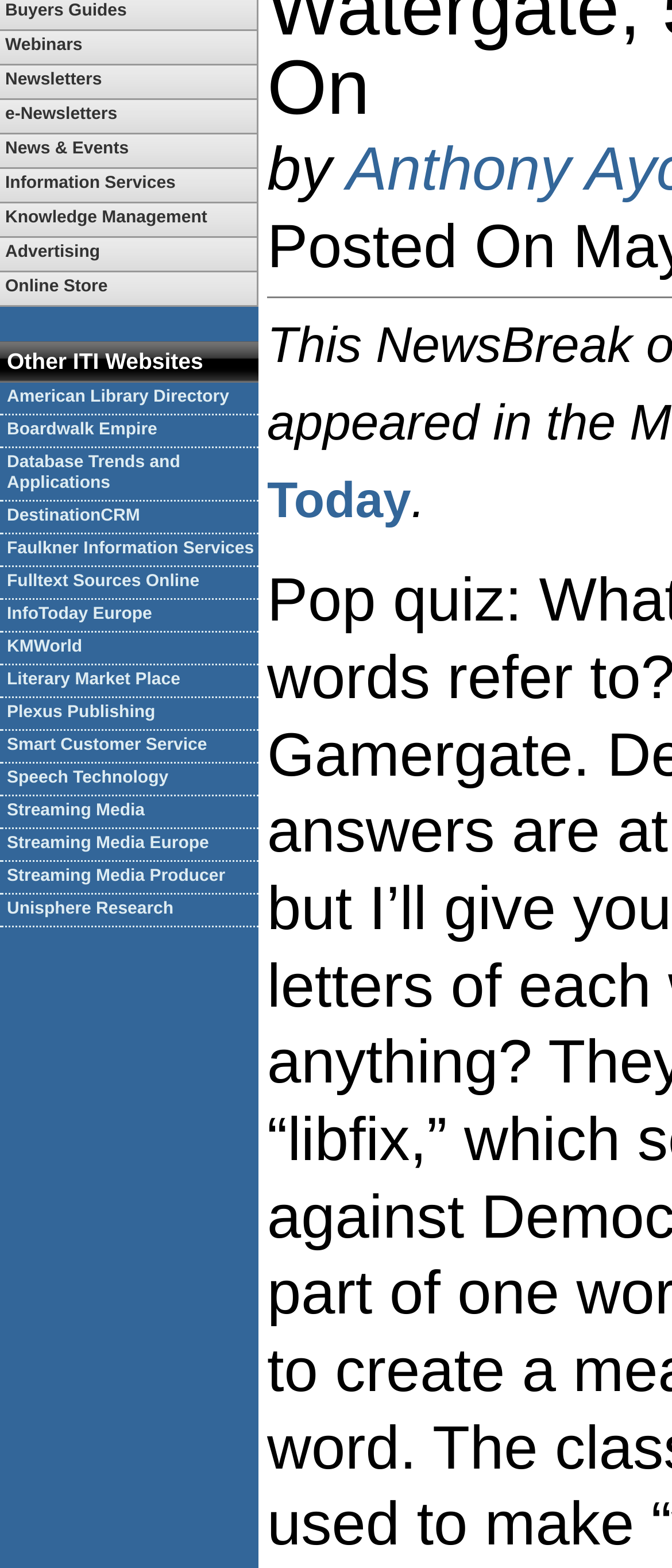Find the bounding box coordinates for the HTML element specified by: "Streaming Media".

[0.0, 0.508, 0.385, 0.529]